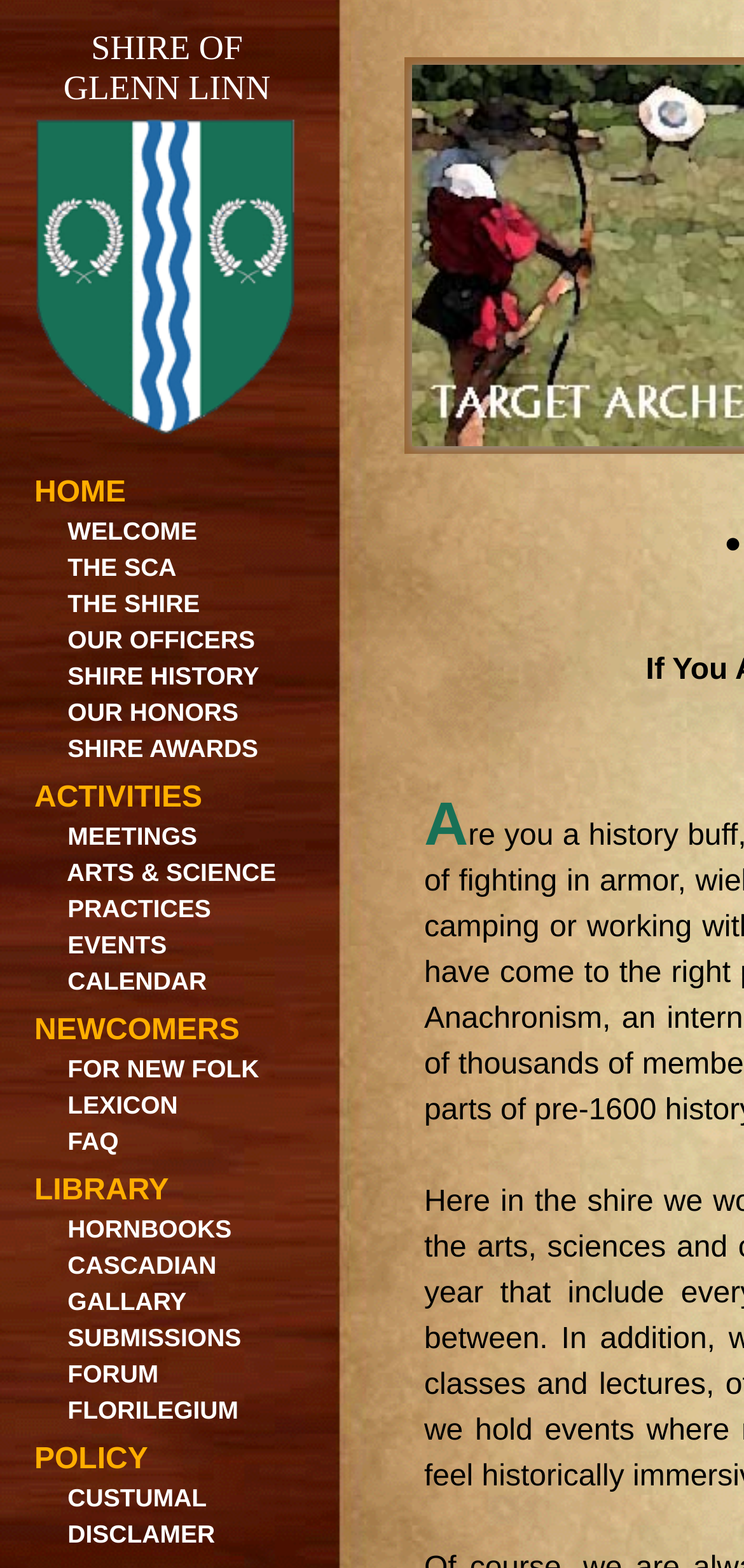Detail the webpage's structure and highlights in your description.

The webpage is the official website of the Shire of Glenn Linn, a local group within the Society for Creative Anachronism (SCA). At the top of the page, there is a shield image with the text "SHIRE OF GLENN LINN" next to it. Below this, there are three main sections: "HOME", "ACTIVITIES", and "LIBRARY".

In the "HOME" section, there are seven links: "WELCOME", "THE SCA", "THE SHIRE", "OUR OFFICERS", "SHIRE HISTORY", "OUR HONORS", and "SHIRE AWARDS". These links are arranged vertically, with "WELCOME" at the top and "SHIRE AWARDS" at the bottom.

The "ACTIVITIES" section has six links: "MEETINGS", "ARTS & SCIENCE", "PRACTICES", "EVENTS", and "CALENDAR". These links are also arranged vertically, with "MEETINGS" at the top and "CALENDAR" at the bottom.

The "LIBRARY" section has seven links: "HORNBOOKS", "CASCADIAN", "GALLARY", "SUBMISSIONS", "FORUM", and "FLORILEGIUM". These links are arranged vertically, with "HORNBOOKS" at the top and "FLORILEGIUM" at the bottom.

There are no images on the page except for the shield image at the top. The overall layout is organized and easy to navigate, with clear headings and concise text.